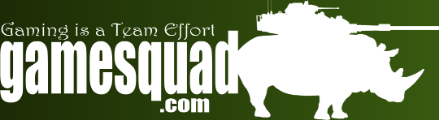Please answer the following question as detailed as possible based on the image: 
What is the font style of the website's name?

The website's name, 'gamesquad.com', is displayed in a bold, modern font, which reinforces its identity as a hub for gamers and provides a clear visual representation of the brand.